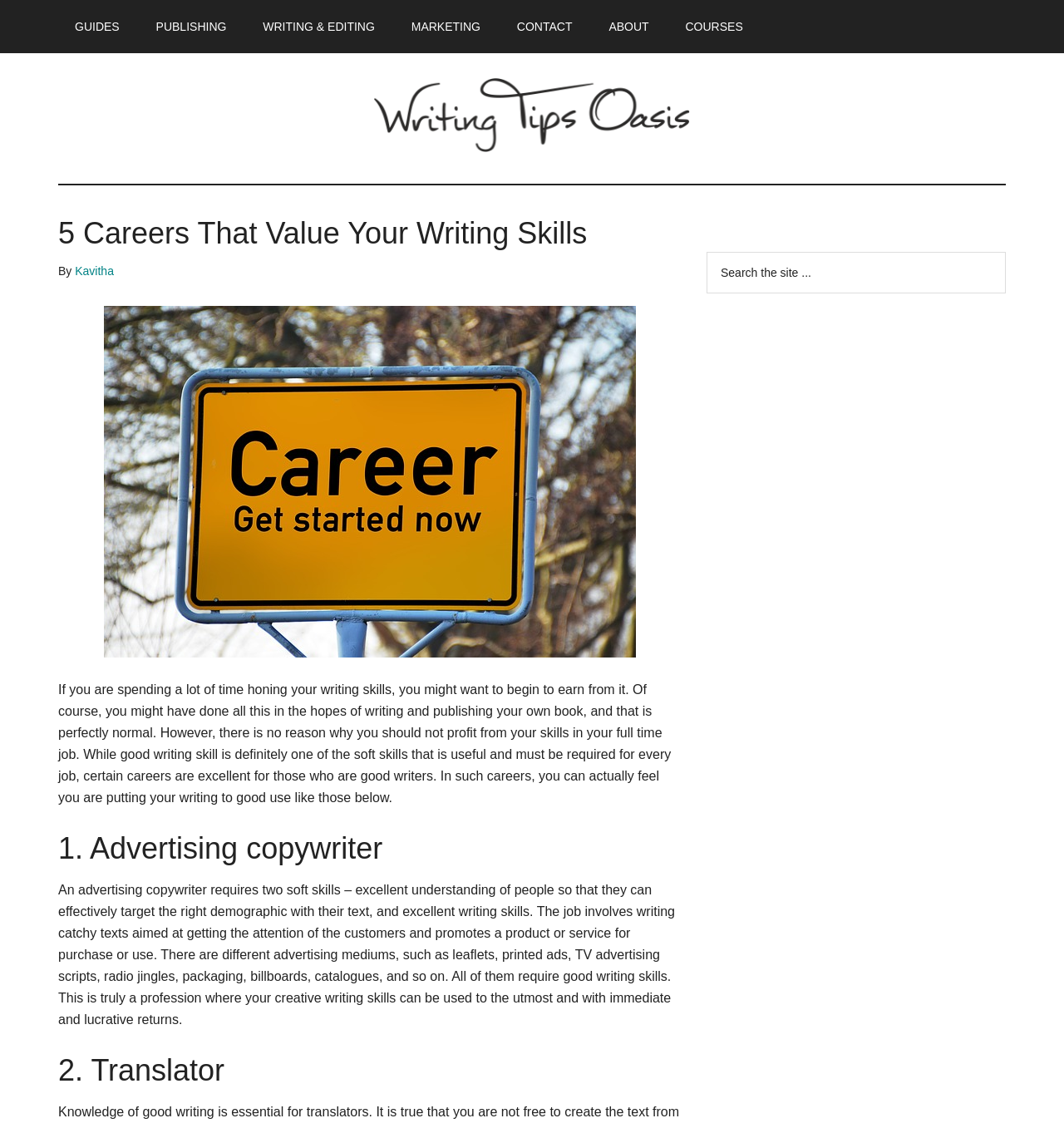Locate the bounding box coordinates of the area you need to click to fulfill this instruction: 'Search the site'. The coordinates must be in the form of four float numbers ranging from 0 to 1: [left, top, right, bottom].

[0.664, 0.224, 0.945, 0.26]